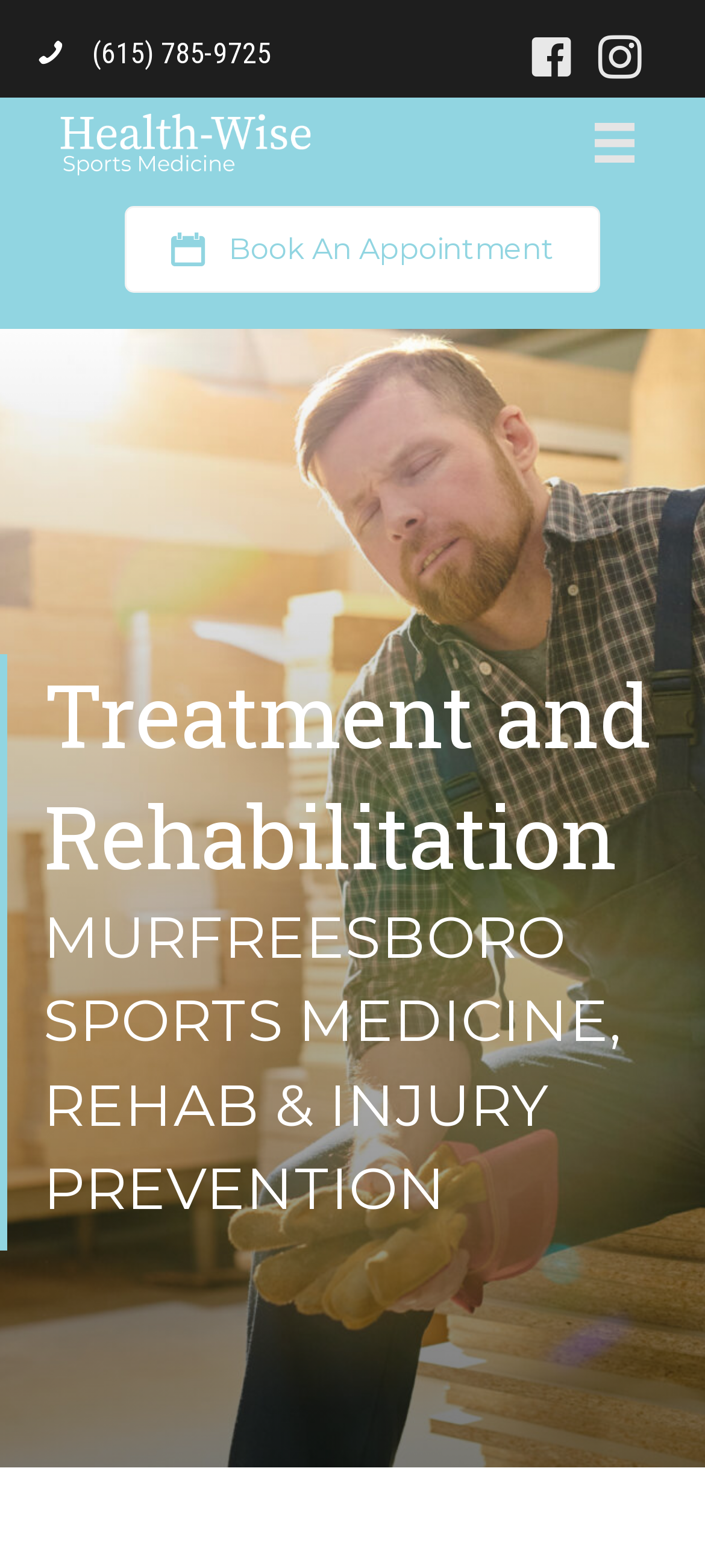What is the name of the sports medicine center?
Using the image, provide a concise answer in one word or a short phrase.

Murfreesboro Sports Medicine